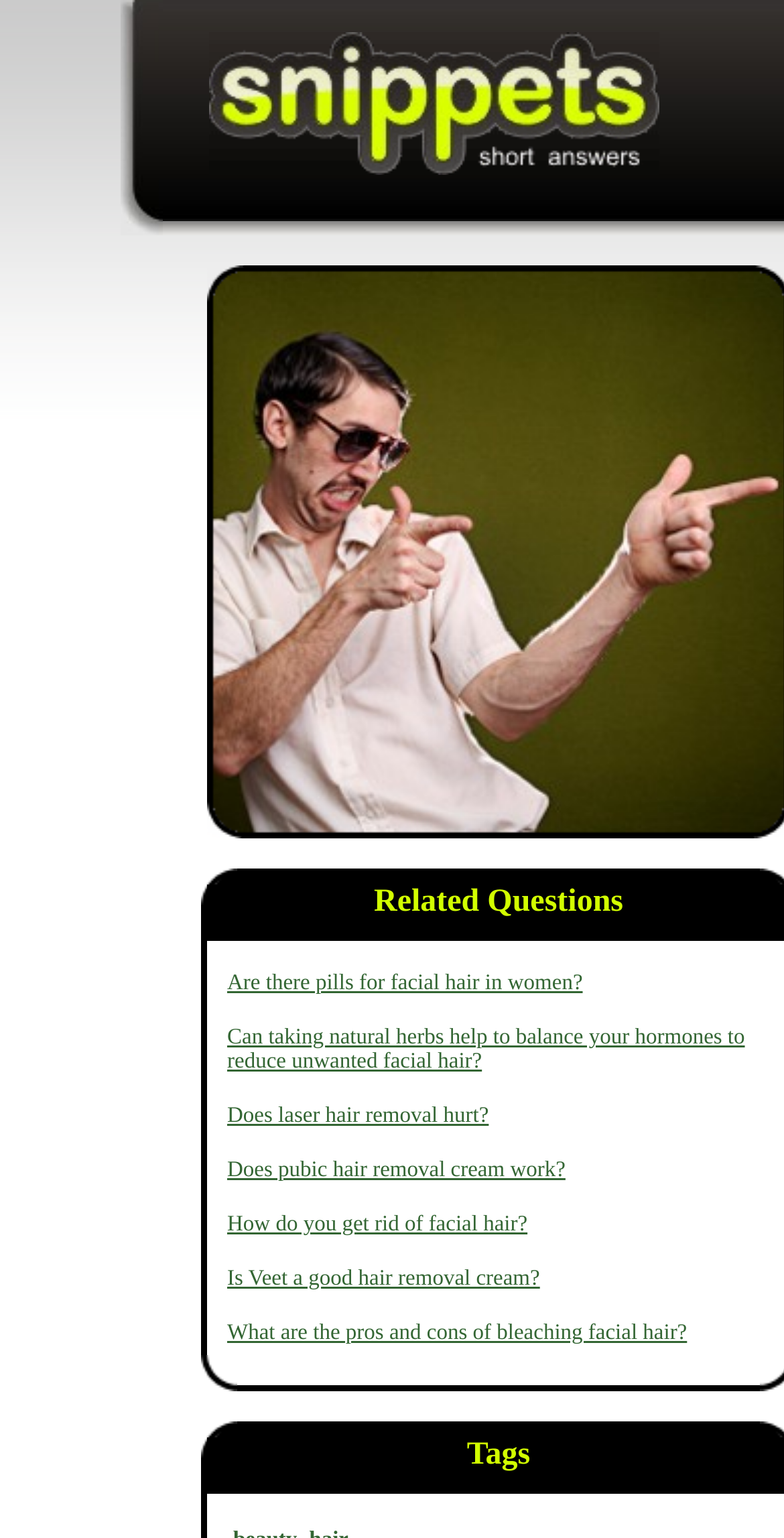Are there links to related topics on this webpage?
Please provide a single word or phrase based on the screenshot.

Yes